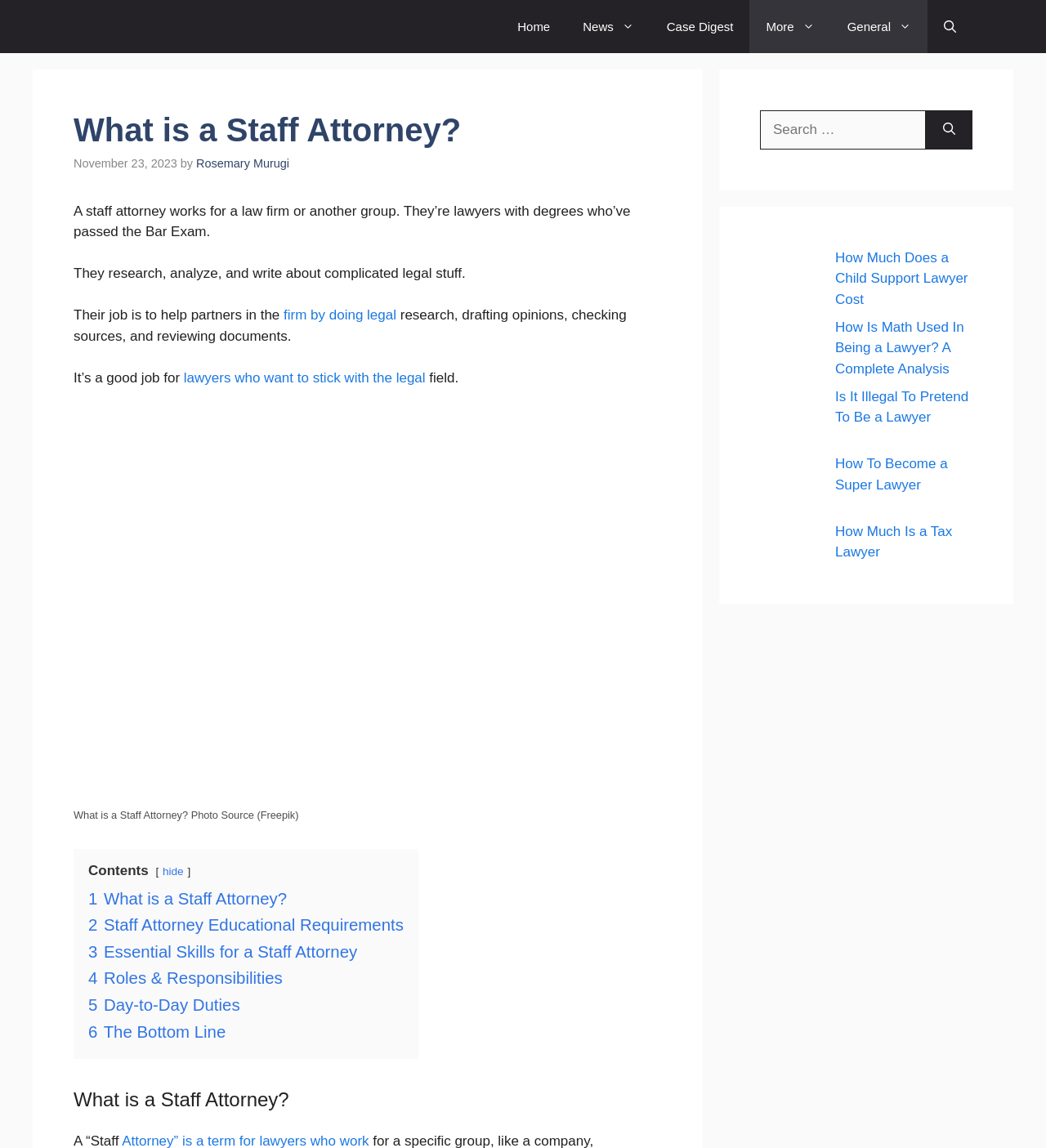Locate the UI element described by parent_node: Search for: aria-label="Search" in the provided webpage screenshot. Return the bounding box coordinates in the format (top-left x, top-left y, bottom-right x, bottom-right y), ensuring all values are between 0 and 1.

[0.885, 0.096, 0.93, 0.13]